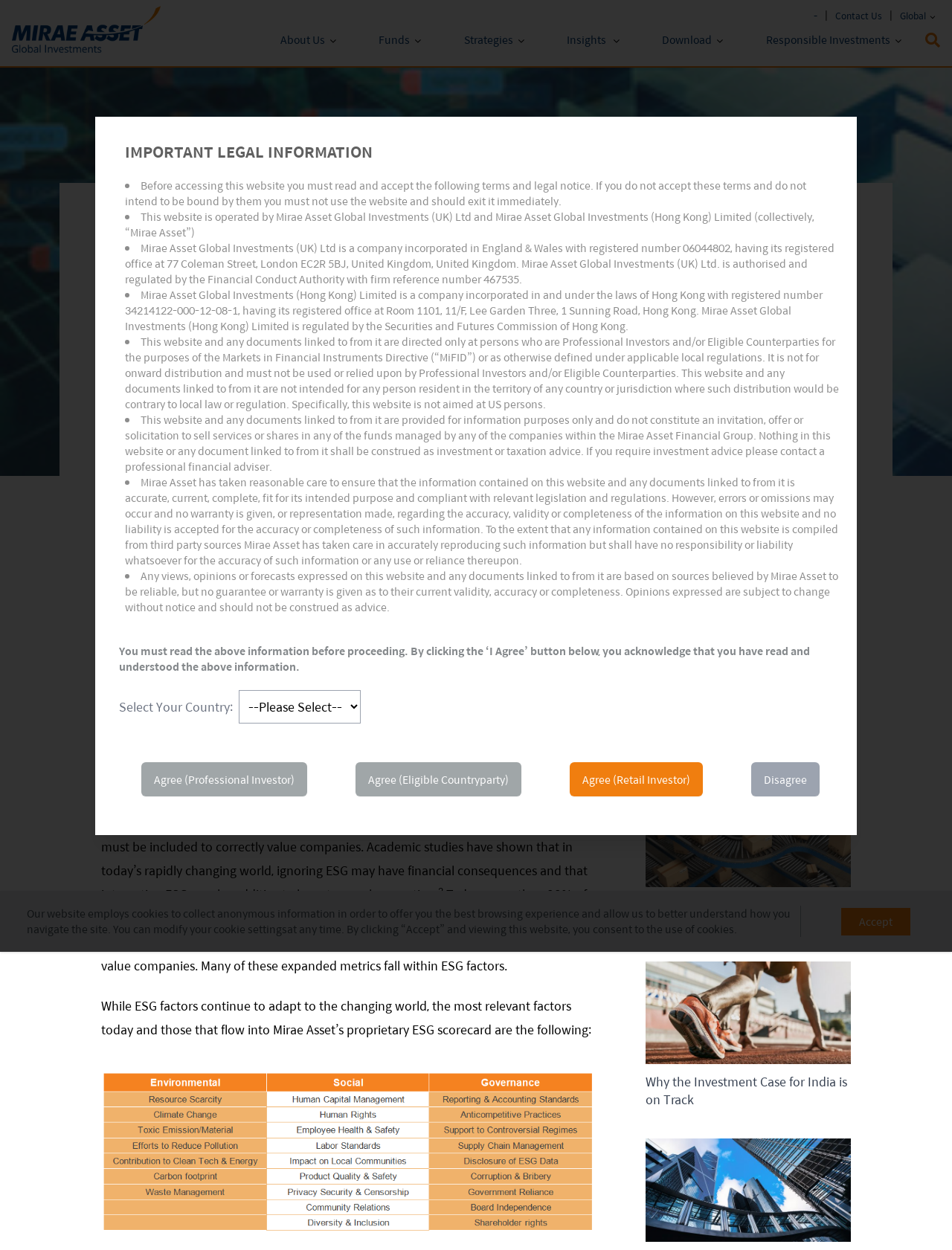Use the information in the screenshot to answer the question comprehensively: What is the topic of the 'Monthly Commentary on Key Themes – May 2024'?

The answer can be found by looking at the 'Insights' section on the webpage, which includes a link to 'Monthly Commentary on Key Themes – May 2024', indicating that the topic of this commentary is related to key themes.